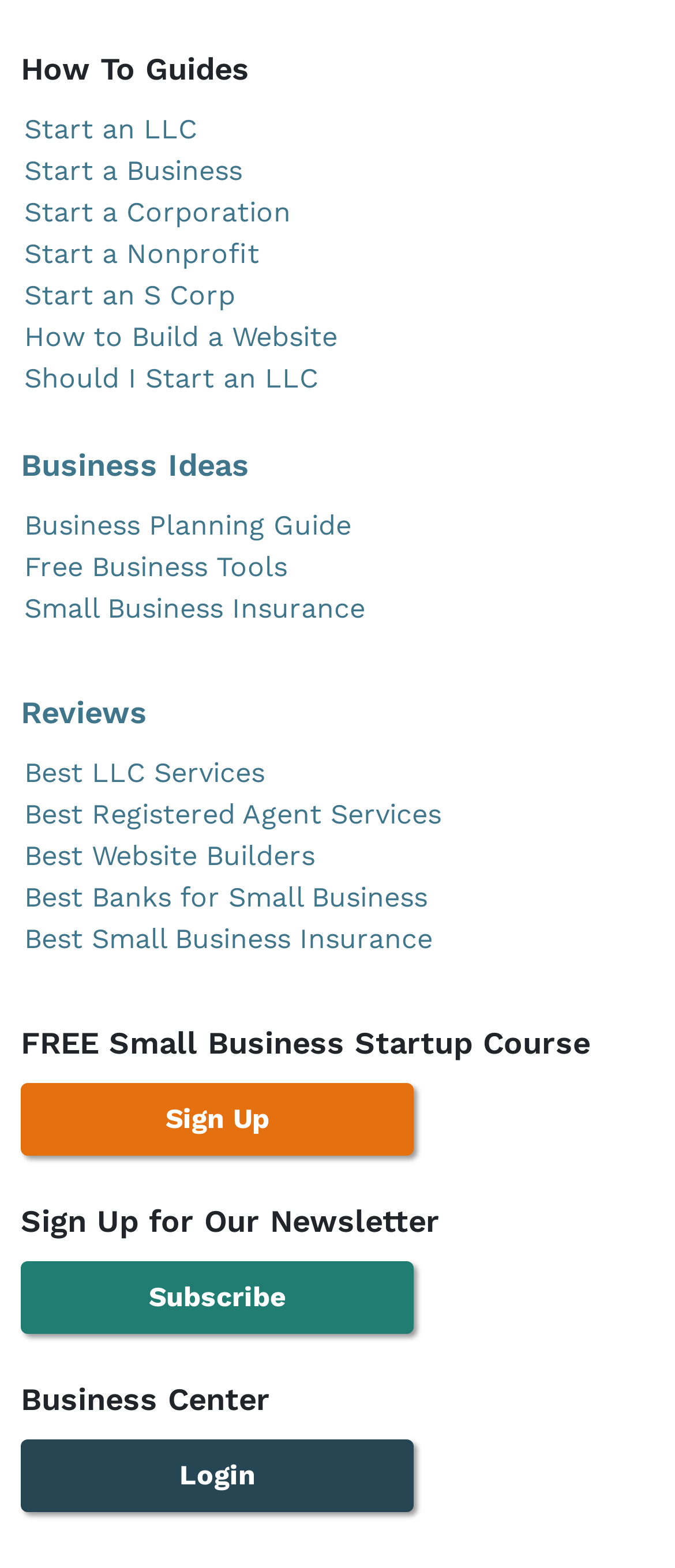From the element description Start an S Corp, predict the bounding box coordinates of the UI element. The coordinates must be specified in the format (top-left x, top-left y, bottom-right x, bottom-right y) and should be within the 0 to 1 range.

[0.036, 0.178, 0.349, 0.199]